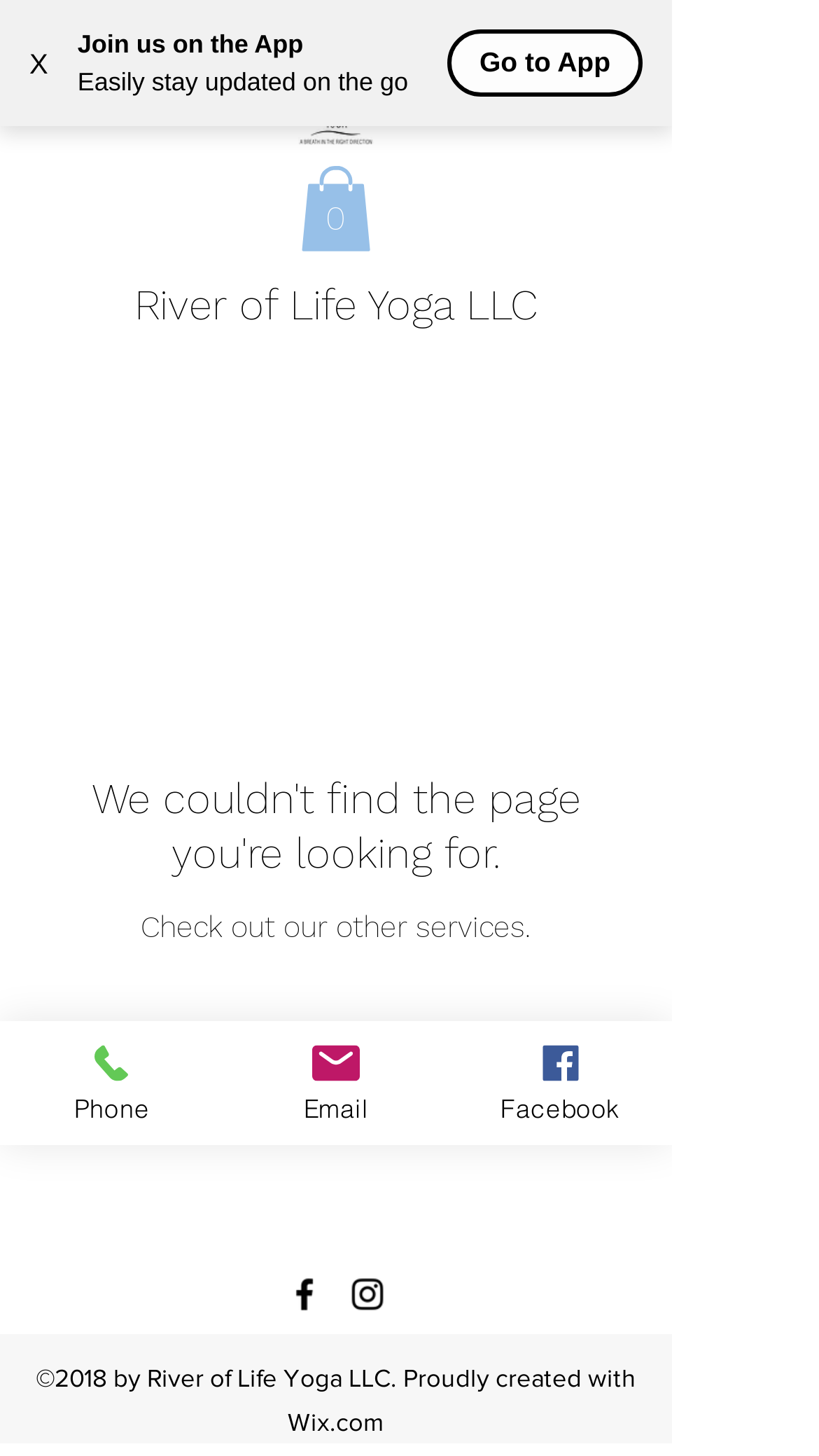Please reply with a single word or brief phrase to the question: 
How many social media links are there in the social bar?

2